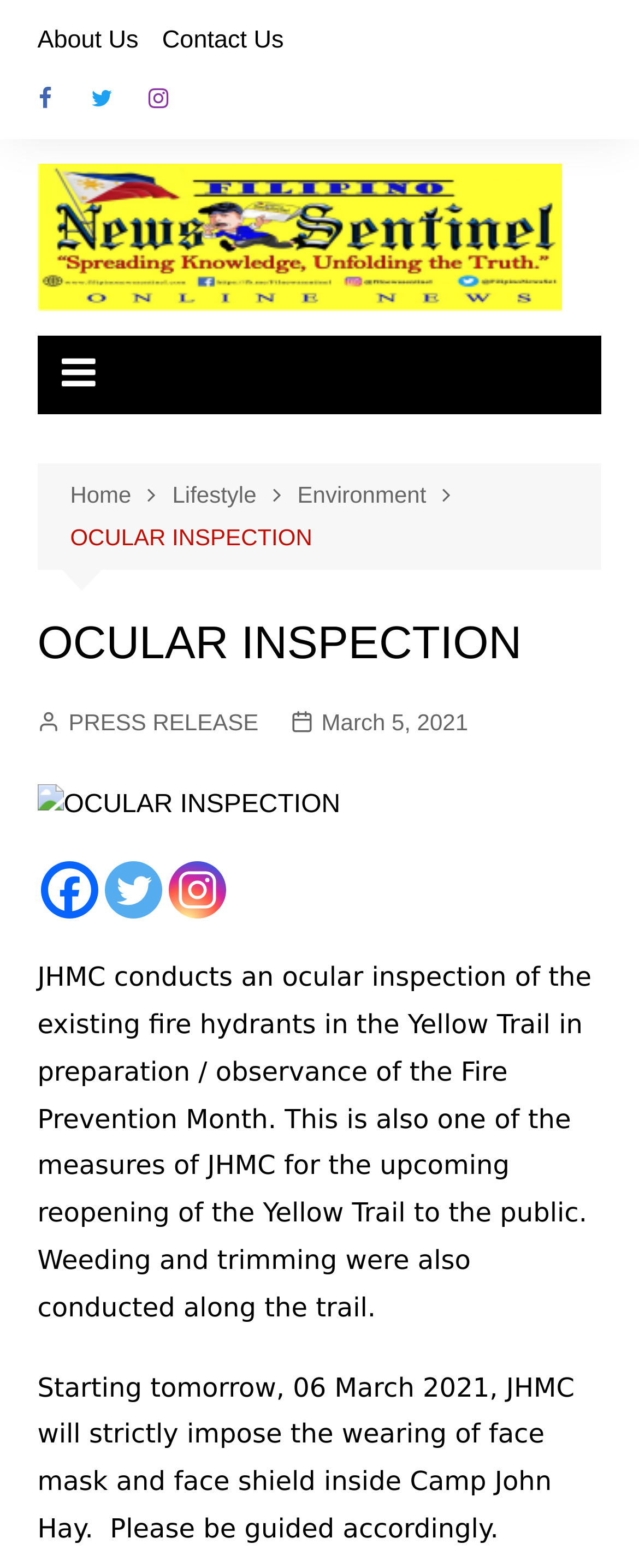Provide a single word or phrase to answer the given question: 
When will the new rule in Camp John Hay take effect?

06 March 2021